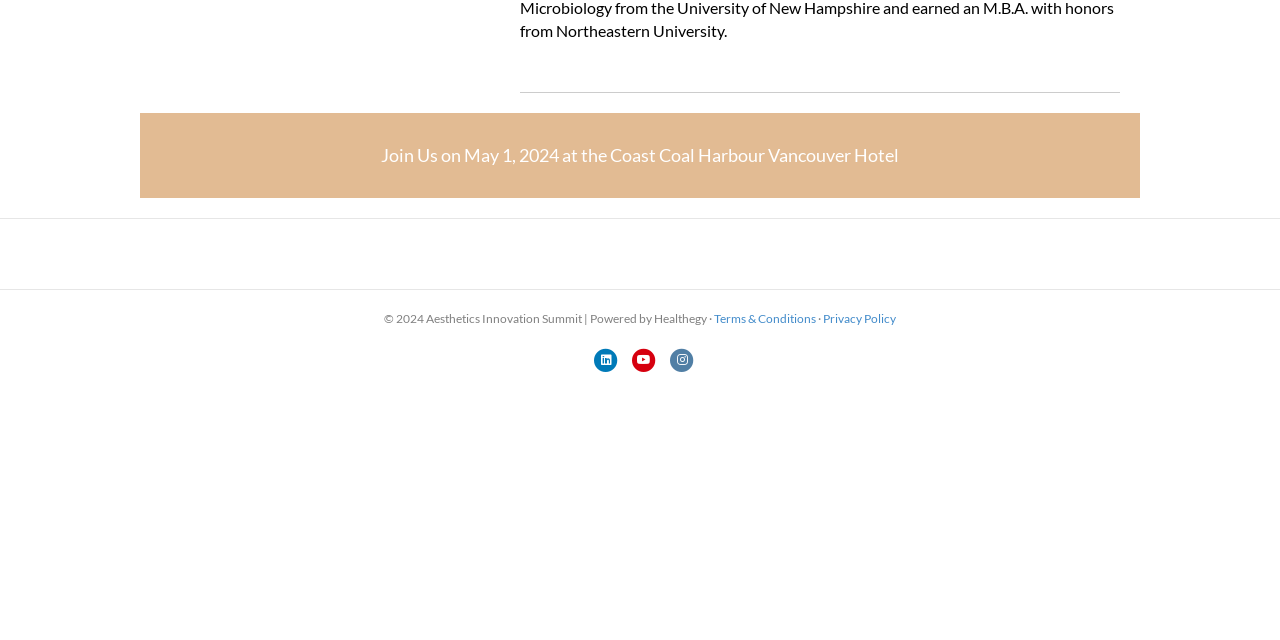Using the element description: "Youtube", determine the bounding box coordinates for the specified UI element. The coordinates should be four float numbers between 0 and 1, [left, top, right, bottom].

[0.491, 0.543, 0.515, 0.581]